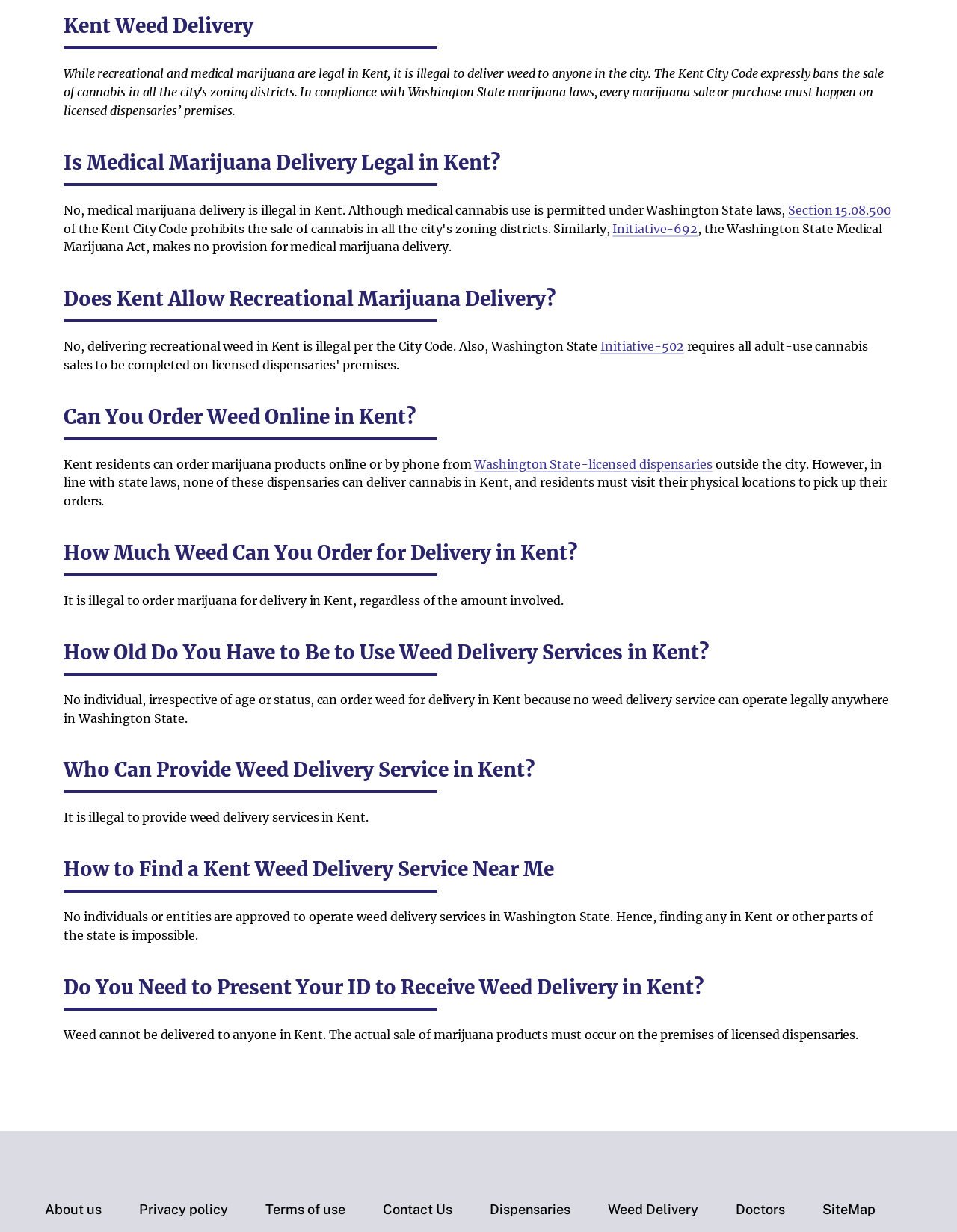Locate the bounding box coordinates of the segment that needs to be clicked to meet this instruction: "get directions to Columbia Care Dispensary Chevy Chase".

[0.101, 0.204, 0.34, 0.222]